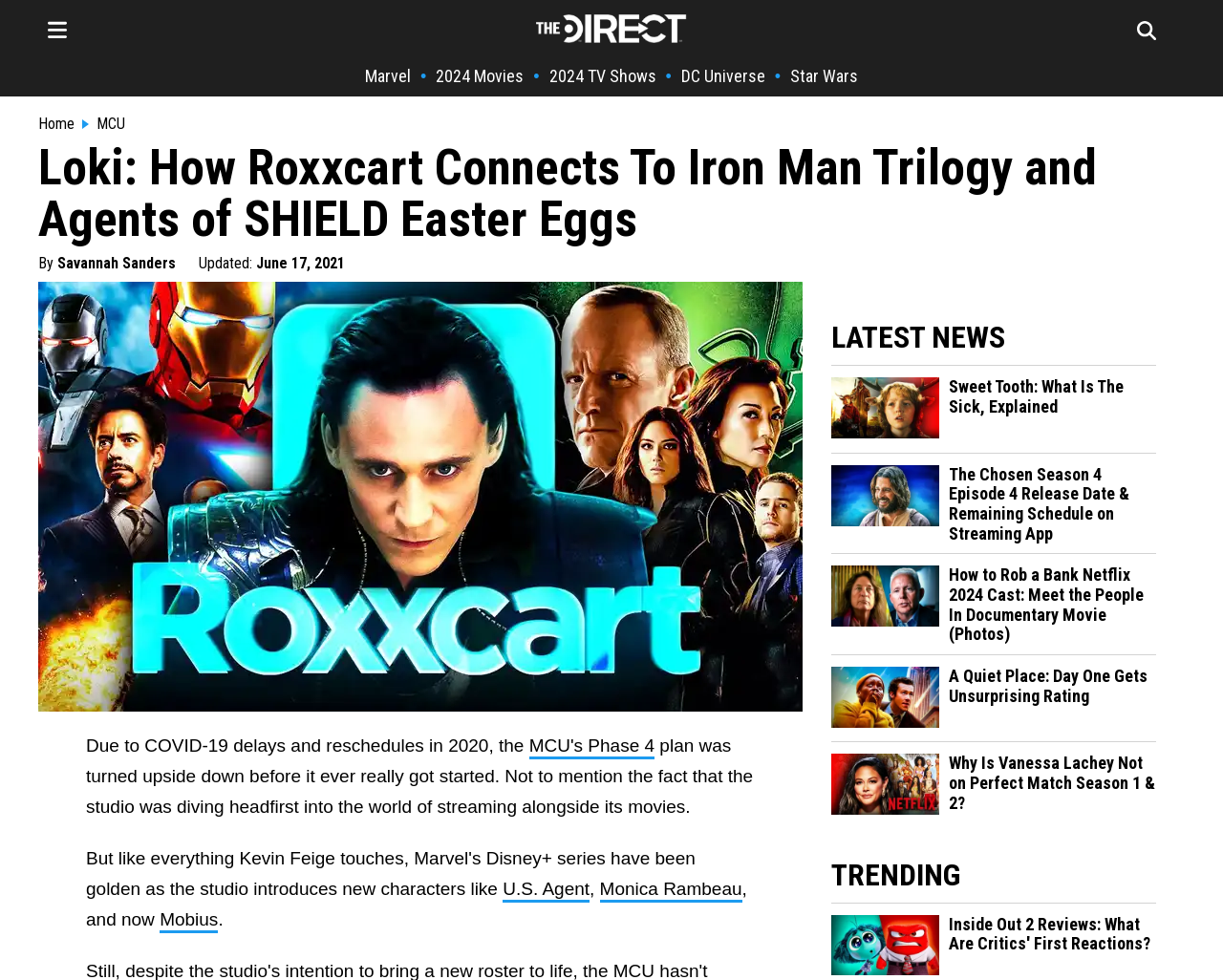Locate the bounding box coordinates of the element's region that should be clicked to carry out the following instruction: "Visit the homepage". The coordinates need to be four float numbers between 0 and 1, i.e., [left, top, right, bottom].

[0.438, 0.03, 0.562, 0.047]